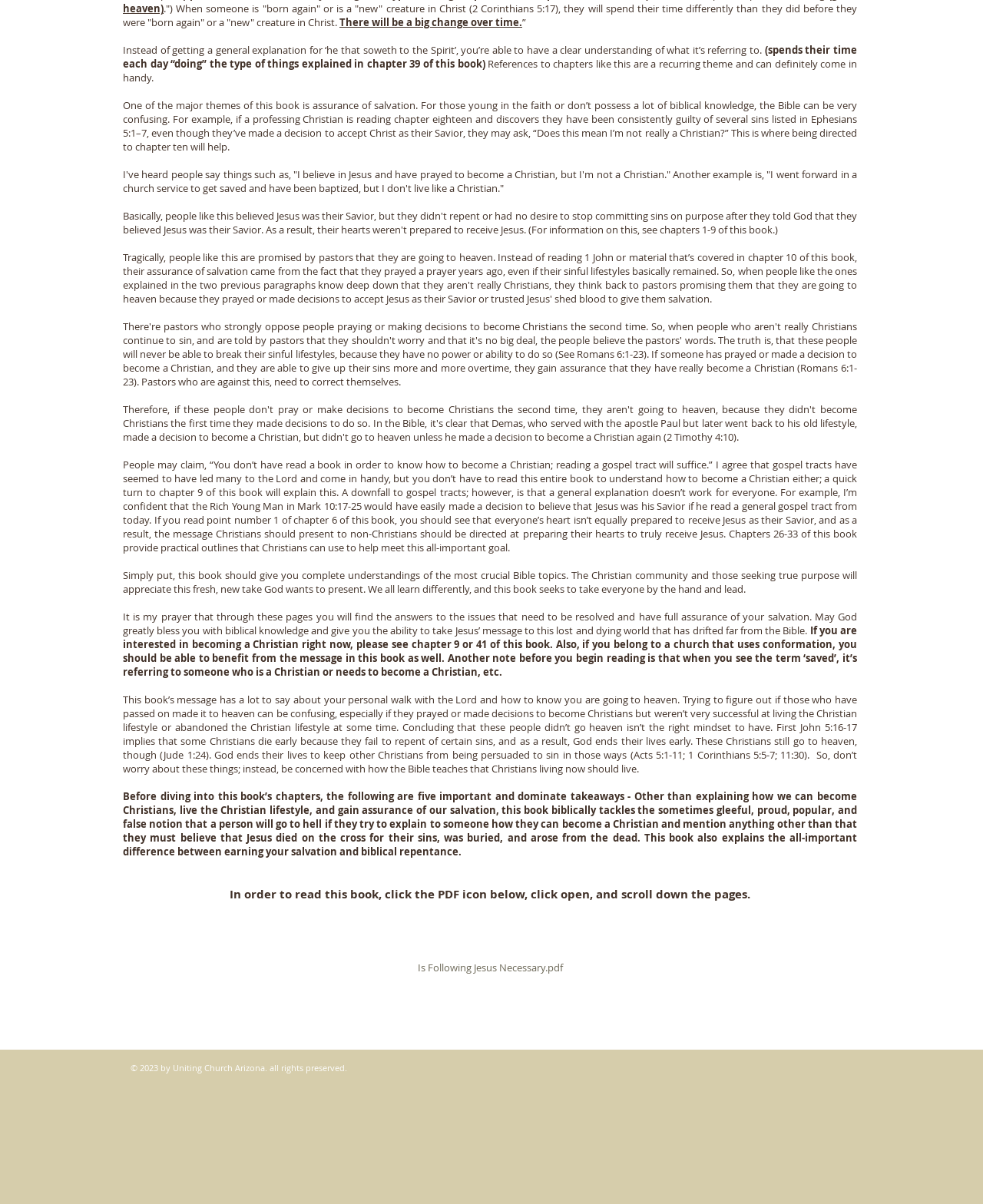What is the author's prayer for the readers of this book?
Give a one-word or short-phrase answer derived from the screenshot.

Full assurance of salvation